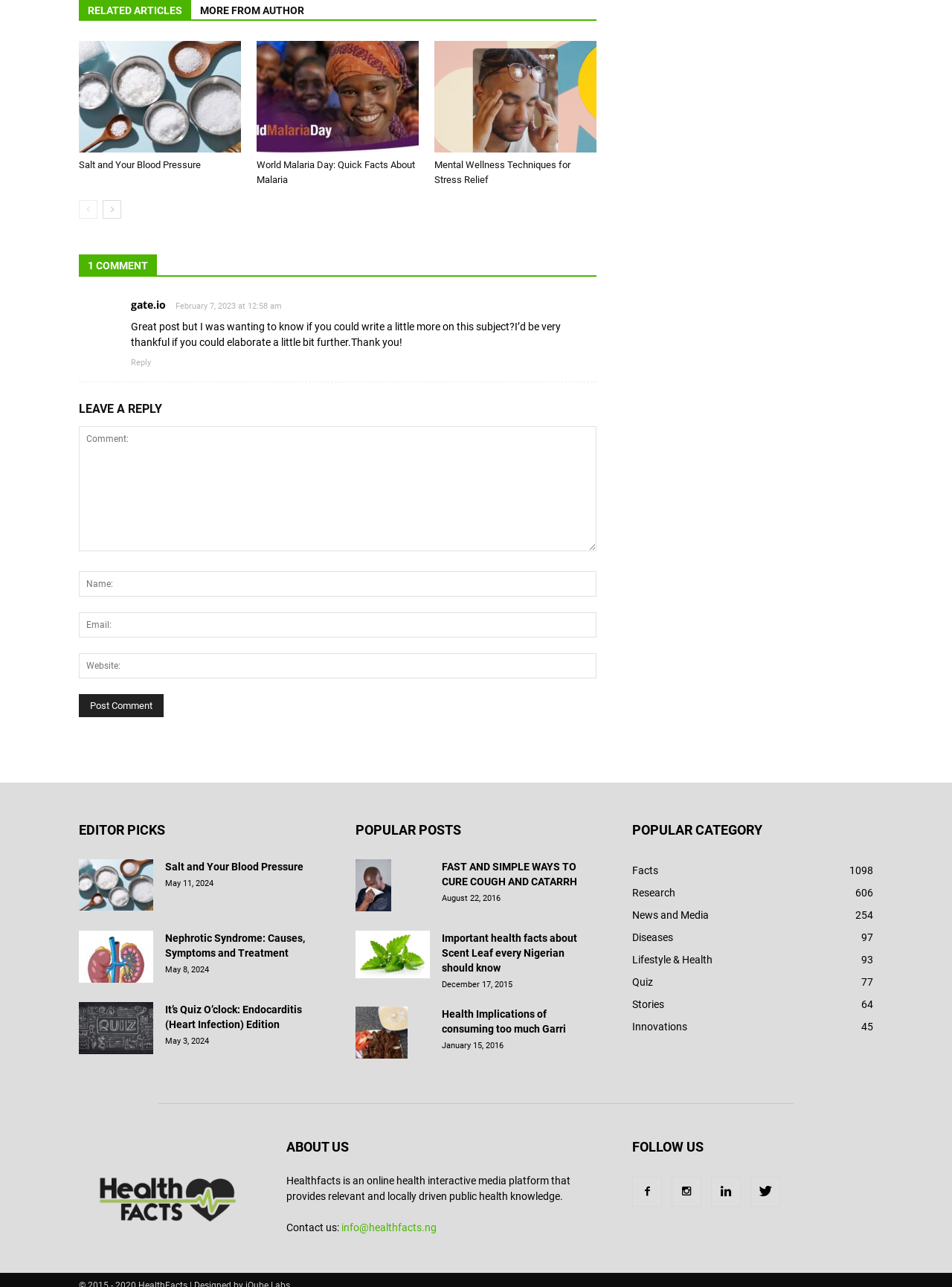Pinpoint the bounding box coordinates for the area that should be clicked to perform the following instruction: "Click on the 'gate.io' link".

[0.138, 0.231, 0.174, 0.242]